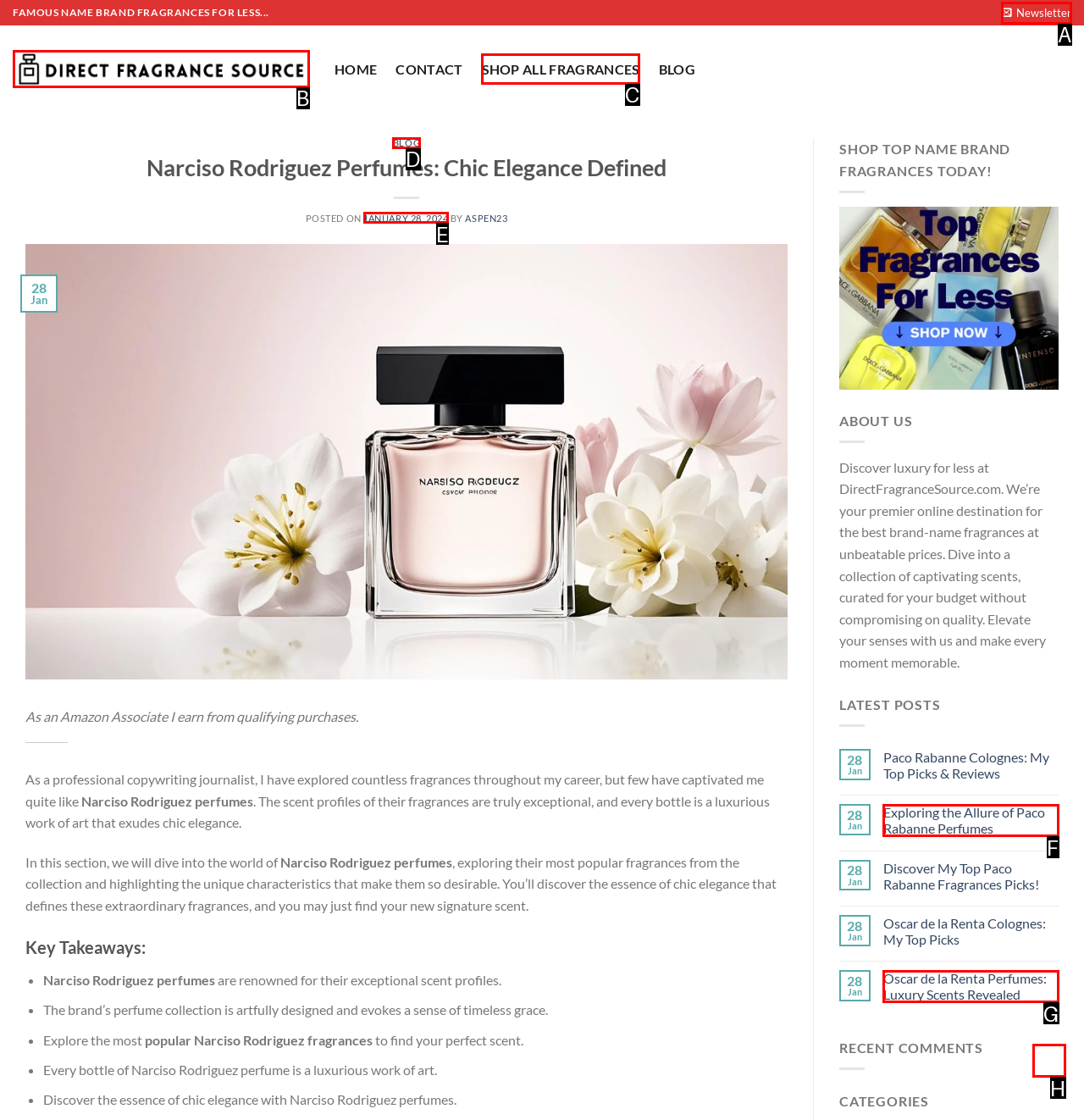Select the correct option from the given choices to perform this task: Log in to the website. Provide the letter of that option.

None